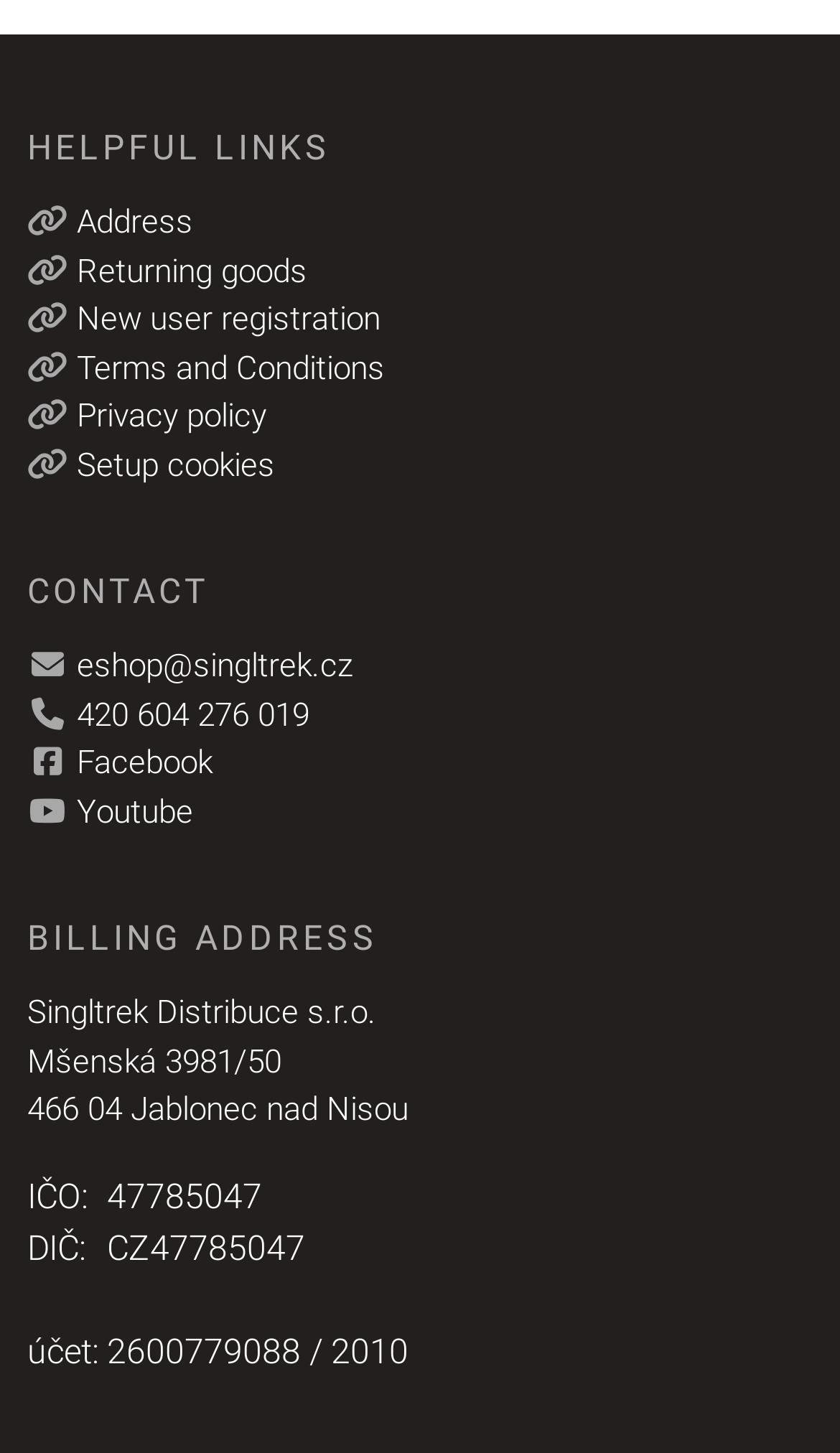Identify the bounding box coordinates of the clickable region required to complete the instruction: "visit ancient philosophy page". The coordinates should be given as four float numbers within the range of 0 and 1, i.e., [left, top, right, bottom].

None